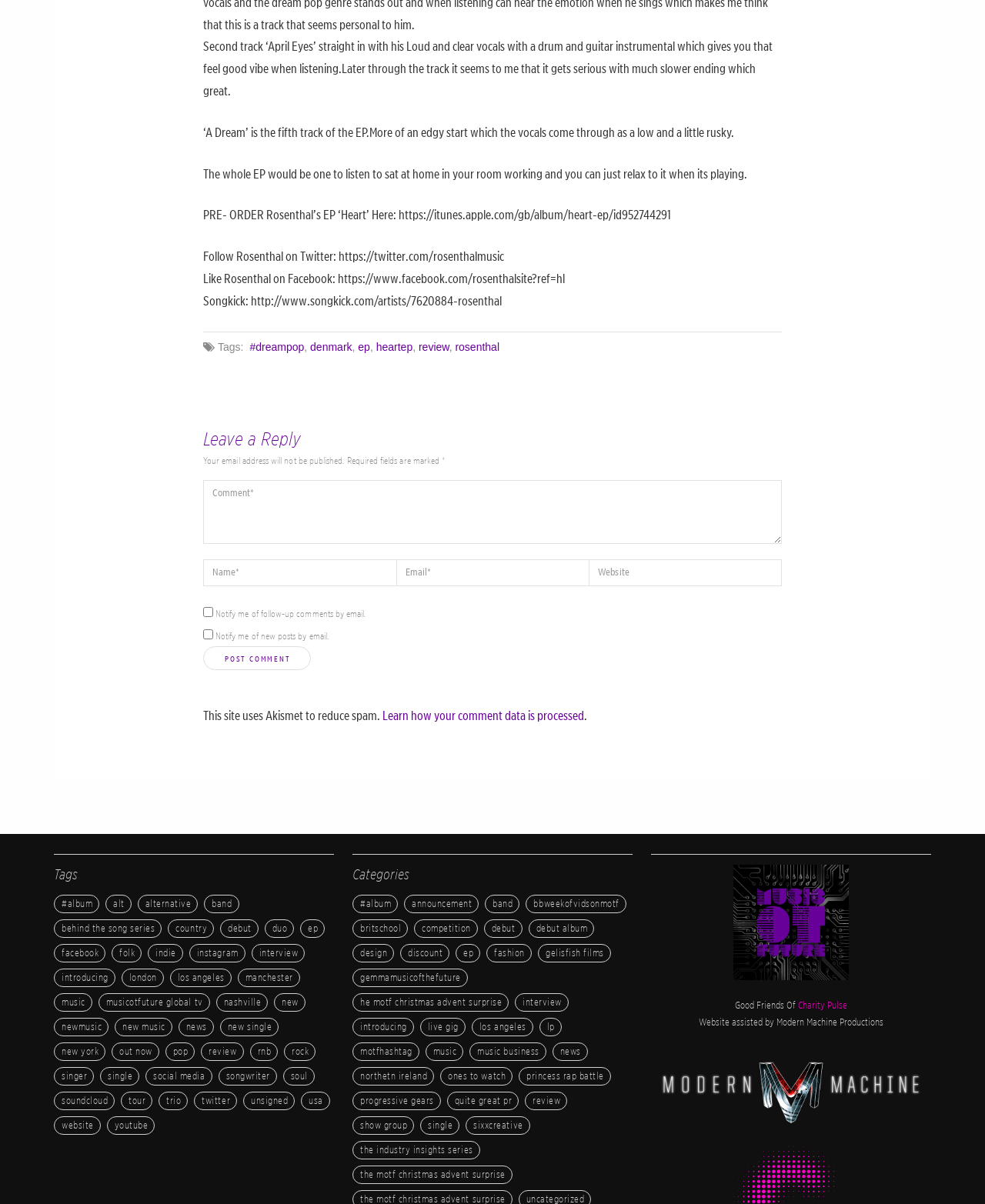What is the genre of music associated with the tag '#dreampop'? Based on the screenshot, please respond with a single word or phrase.

Dream Pop